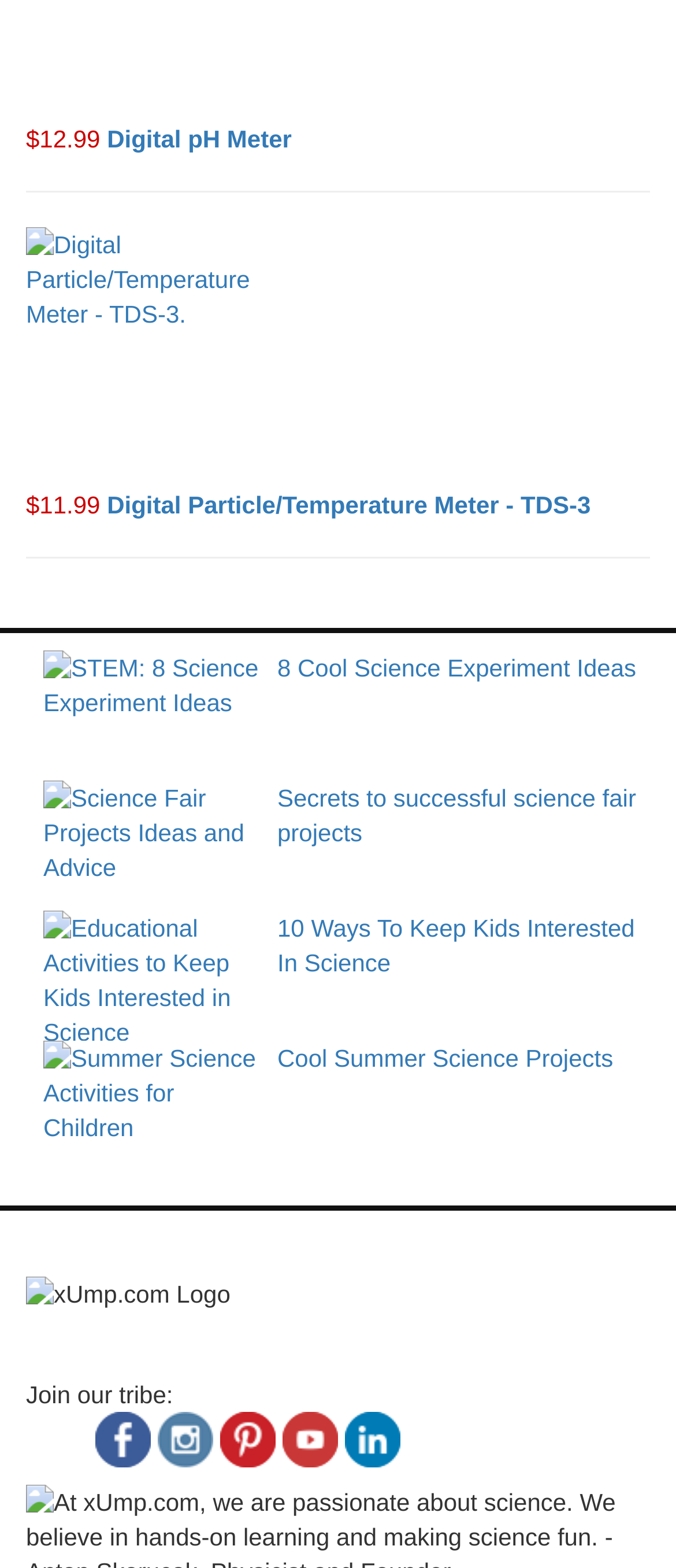Please provide a one-word or phrase answer to the question: 
How many social media links are available?

5